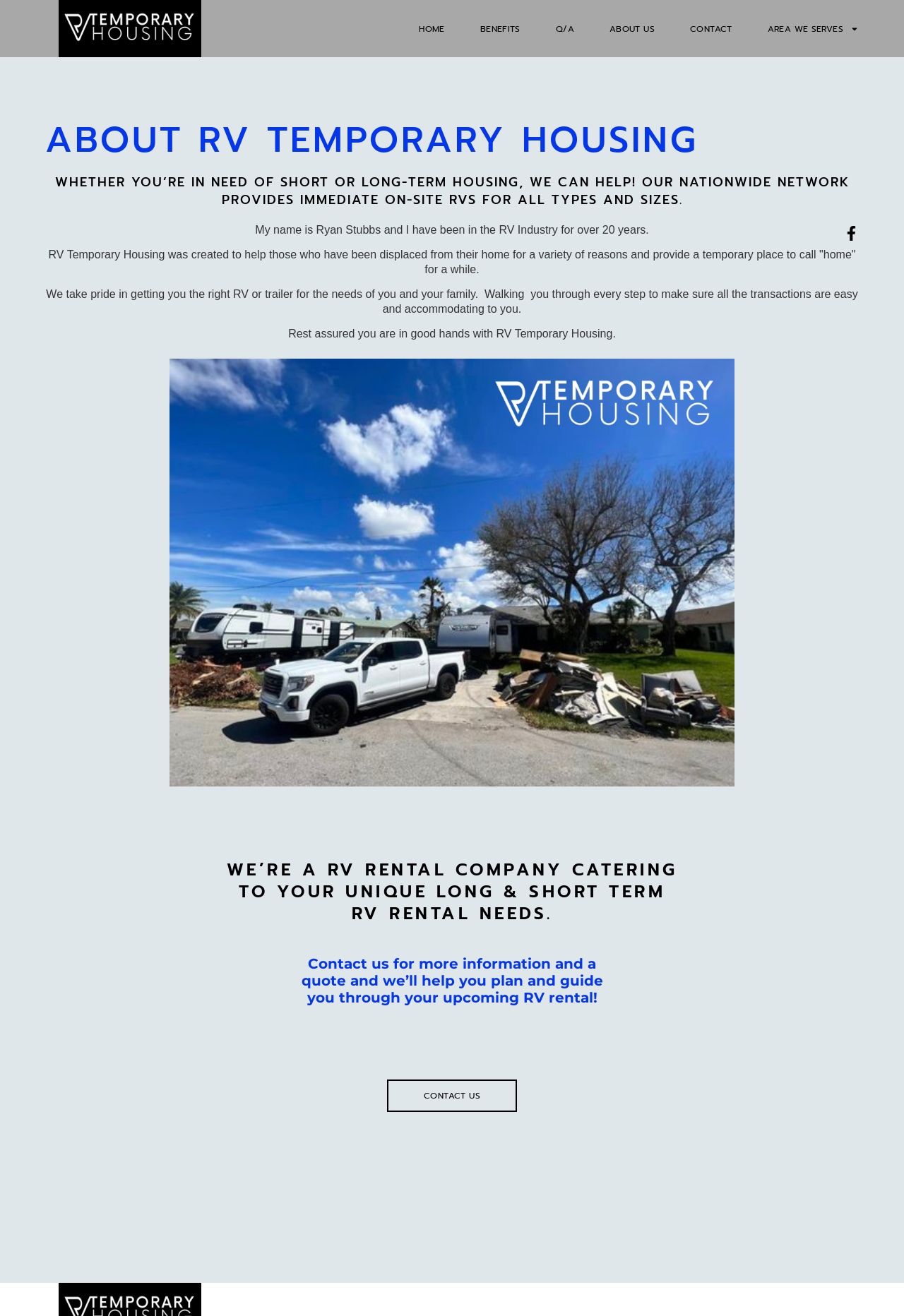Locate the bounding box coordinates of the region to be clicked to comply with the following instruction: "Click on the CONTACT link". The coordinates must be four float numbers between 0 and 1, in the form [left, top, right, bottom].

[0.763, 0.019, 0.81, 0.025]